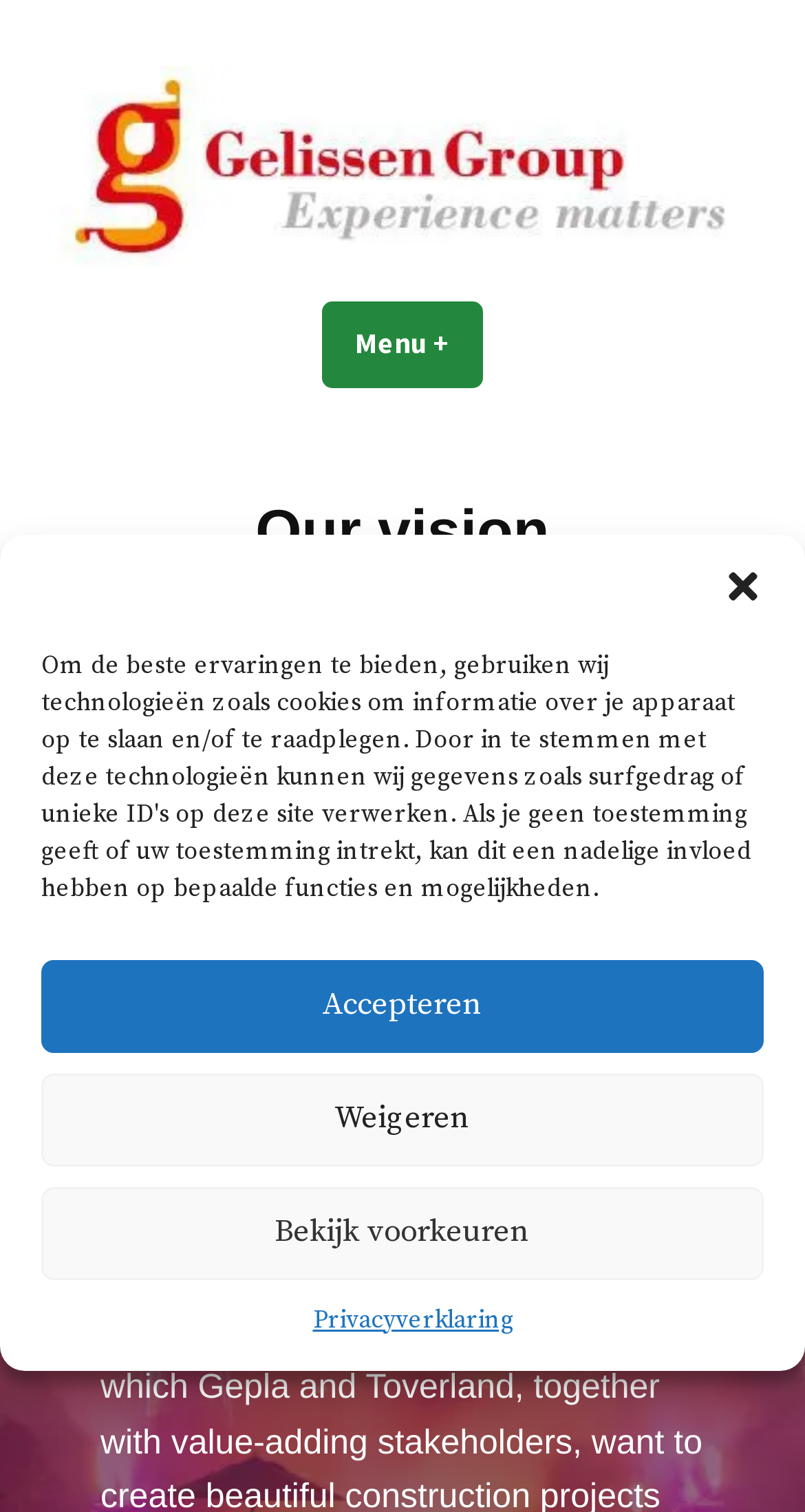How many buttons are present in the dialog box?
Using the visual information, answer the question in a single word or phrase.

4